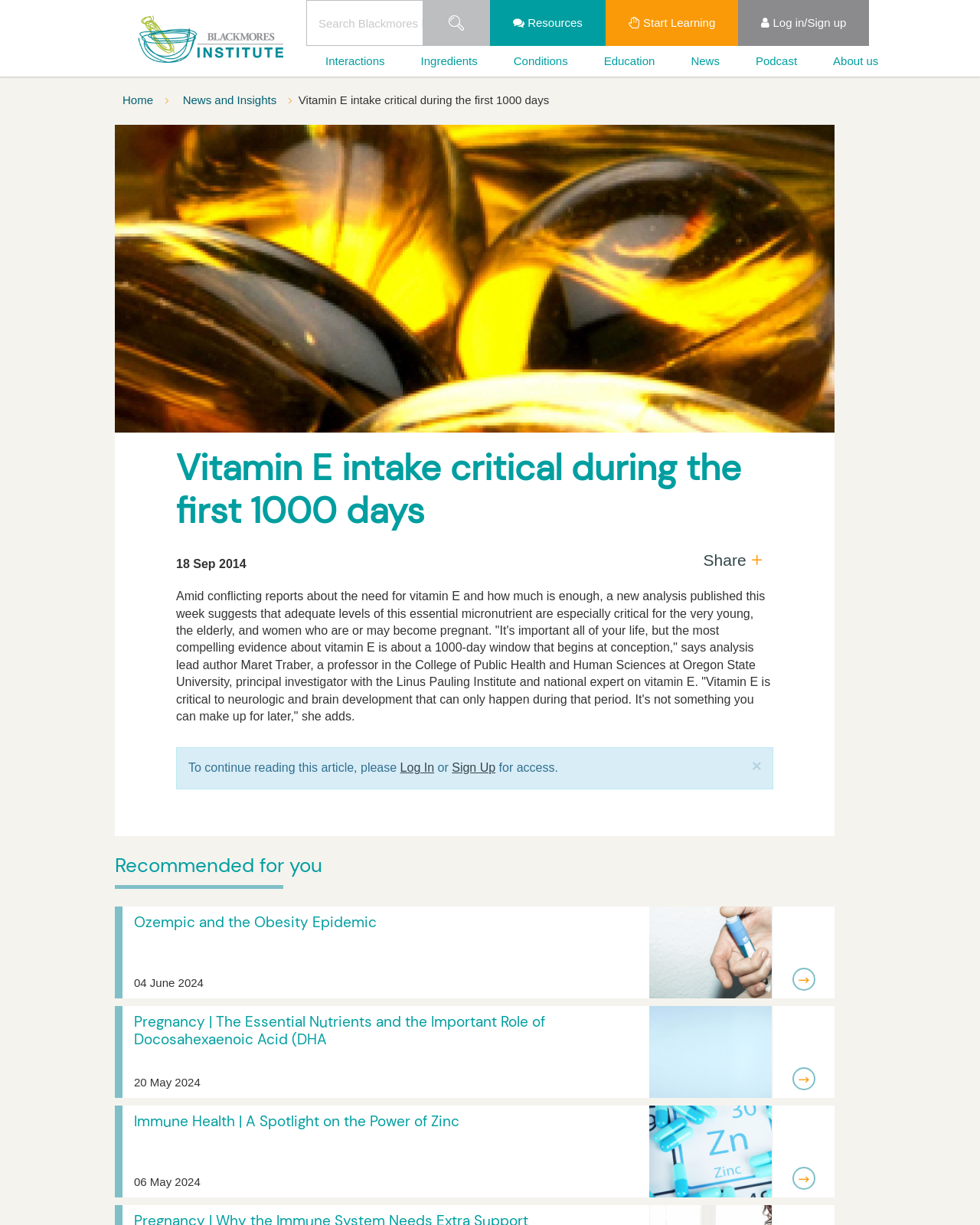Find the bounding box coordinates of the element I should click to carry out the following instruction: "Read 'Vitamin E intake critical during the first 1000 days'".

[0.305, 0.076, 0.56, 0.087]